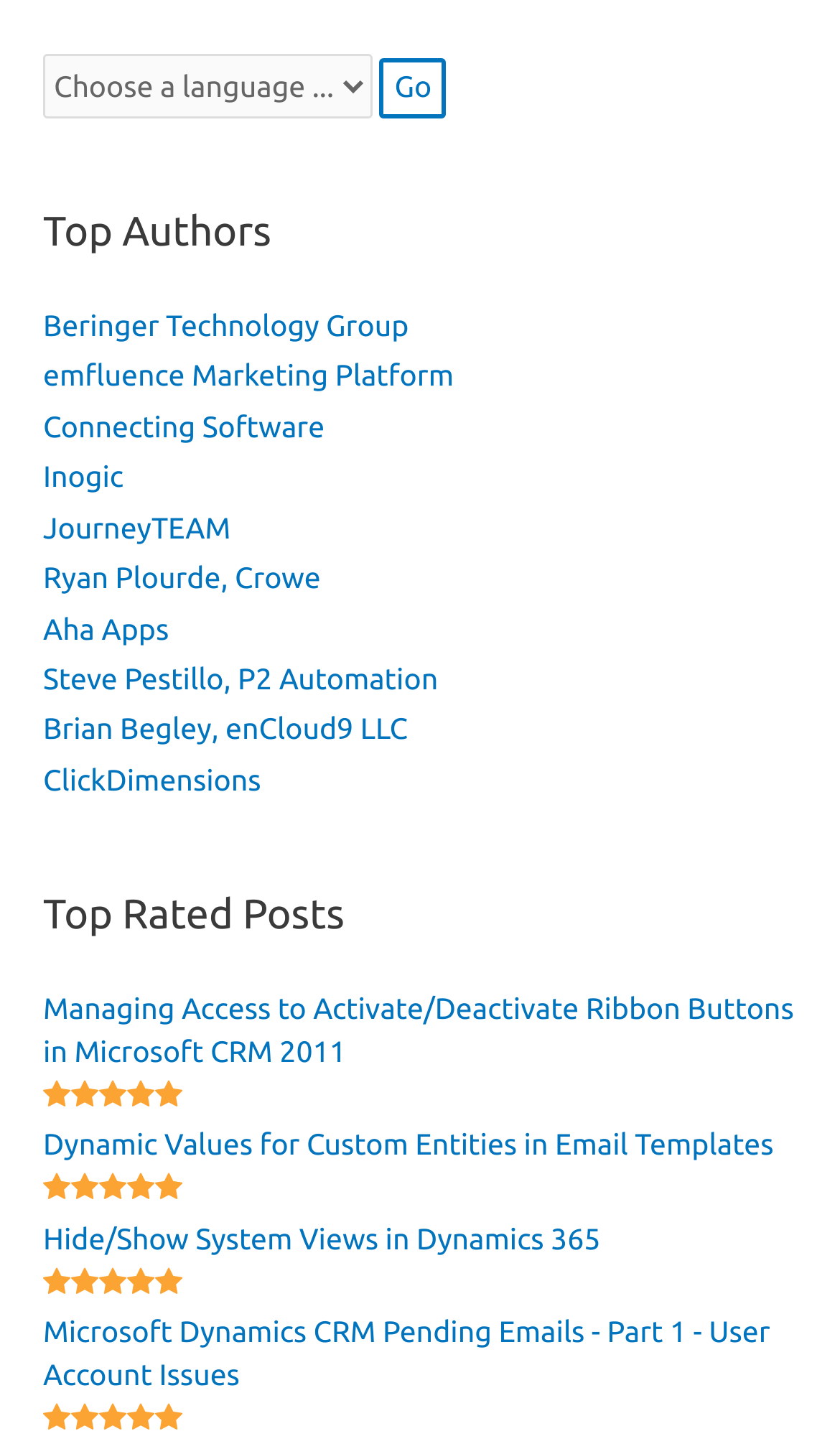Provide the bounding box for the UI element matching this description: "aria-label="Menu"".

None